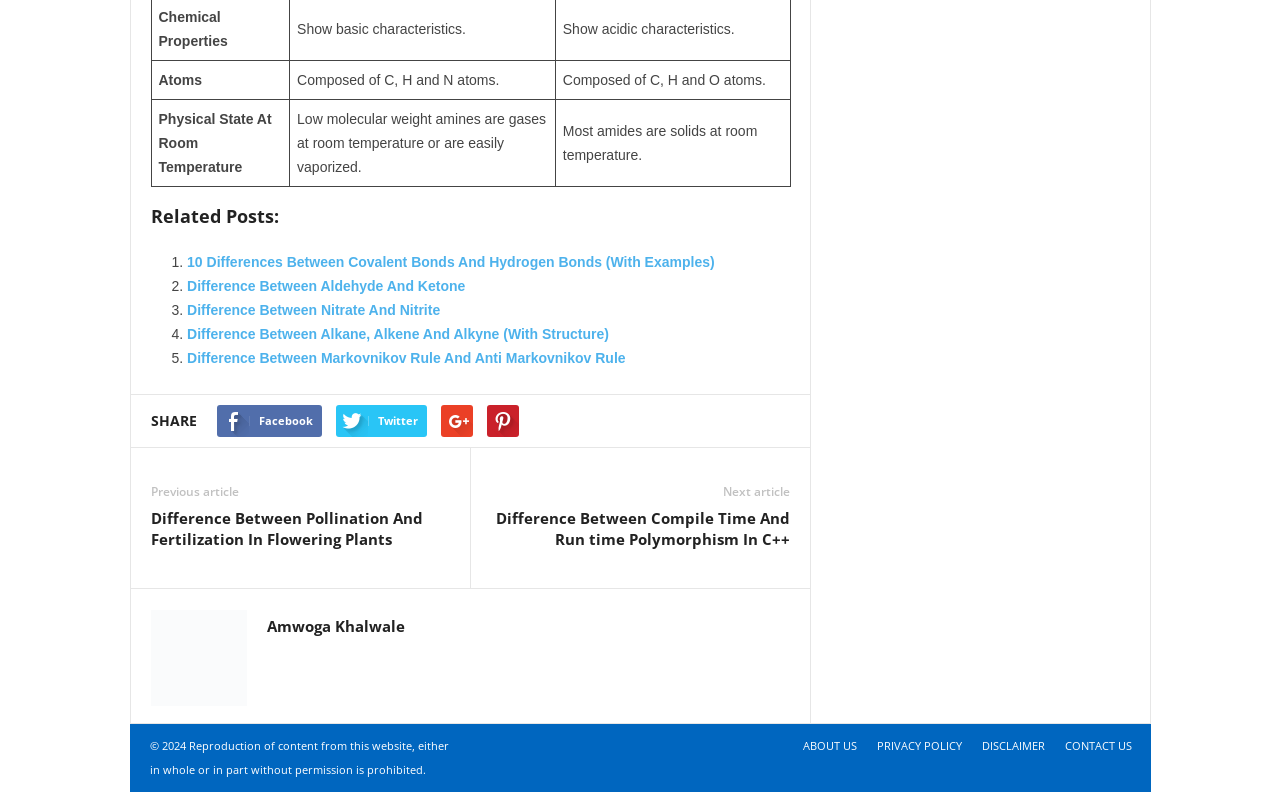Determine the bounding box coordinates (top-left x, top-left y, bottom-right x, bottom-right y) of the UI element described in the following text: ABOUT US

[0.619, 0.932, 0.677, 0.951]